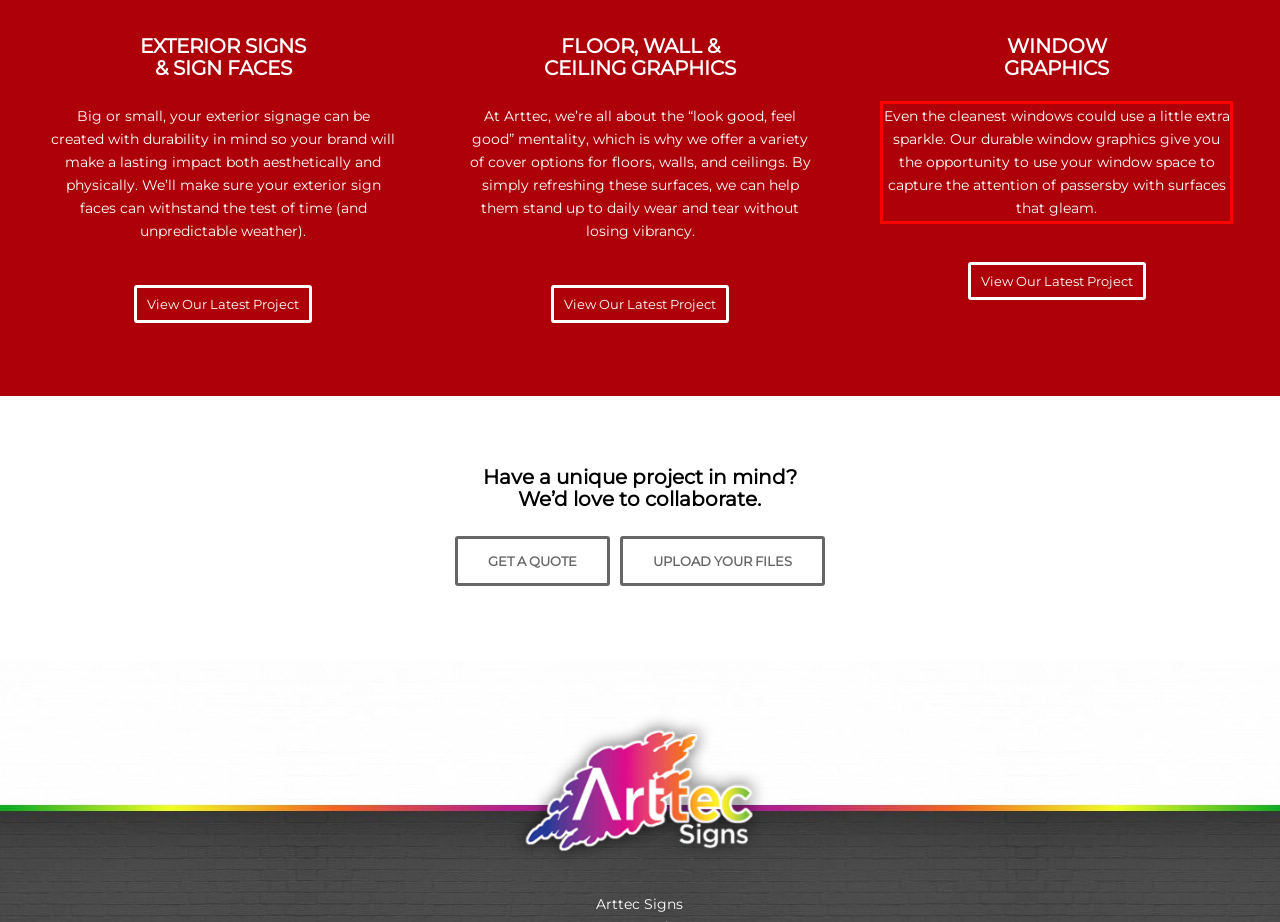Given a screenshot of a webpage containing a red rectangle bounding box, extract and provide the text content found within the red bounding box.

Even the cleanest windows could use a little extra sparkle. Our durable window graphics give you the opportunity to use your window space to capture the attention of passersby with surfaces that gleam.